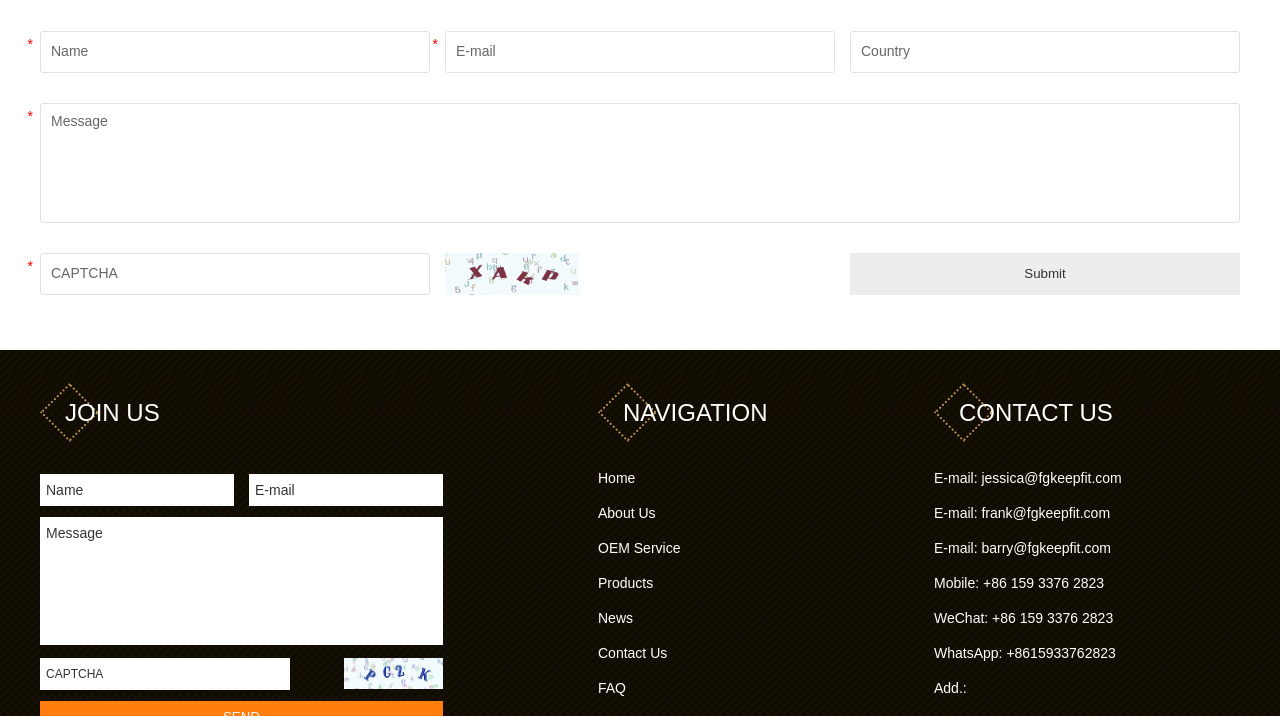From the image, can you give a detailed response to the question below:
What is the email address of Jessica?

I found the email address of Jessica in the 'CONTACT US' section, which is 'jessica@fgkeepfit.com'.